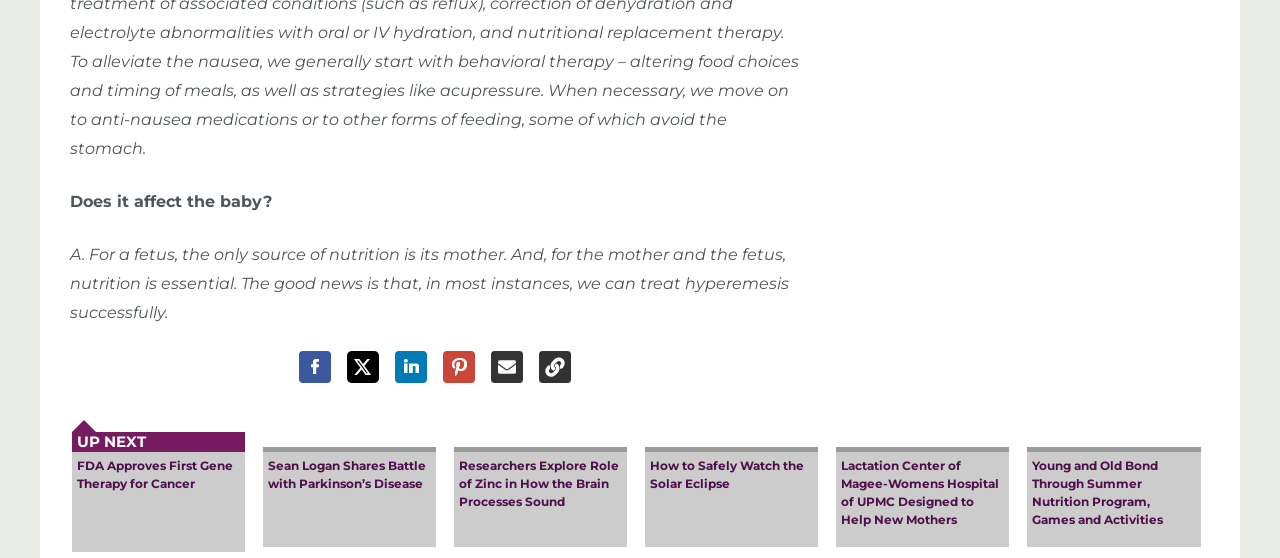Please identify the bounding box coordinates of the element I should click to complete this instruction: 'Explore Researchers Explore Role of Zinc in How the Brain Processes Sound'. The coordinates should be given as four float numbers between 0 and 1, like this: [left, top, right, bottom].

[0.355, 0.729, 0.49, 0.98]